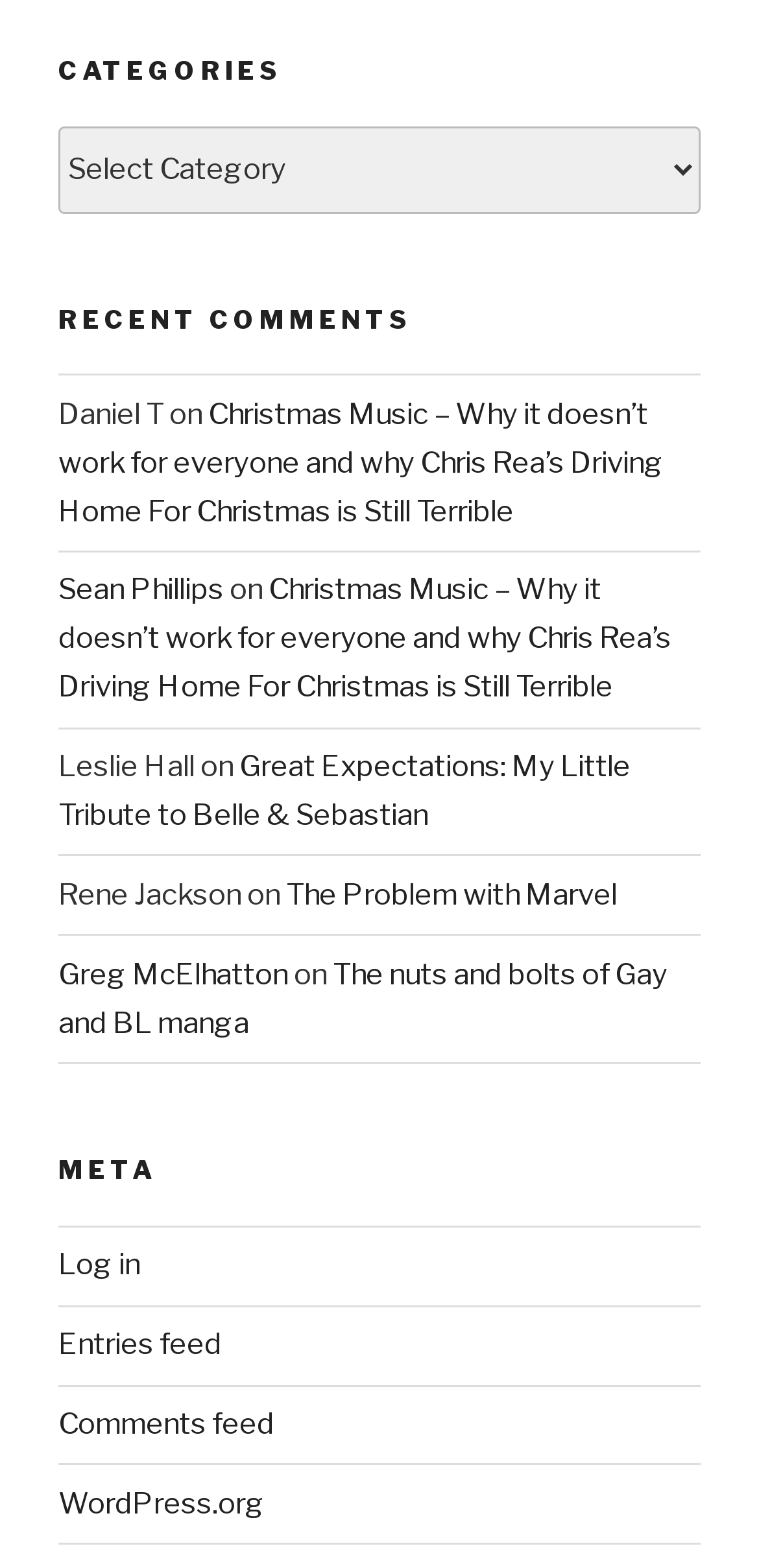How many recent comments are listed?
Look at the image and provide a detailed response to the question.

There are 5 recent comments listed which are indicated by the links and static texts under the heading 'RECENT COMMENTS'.